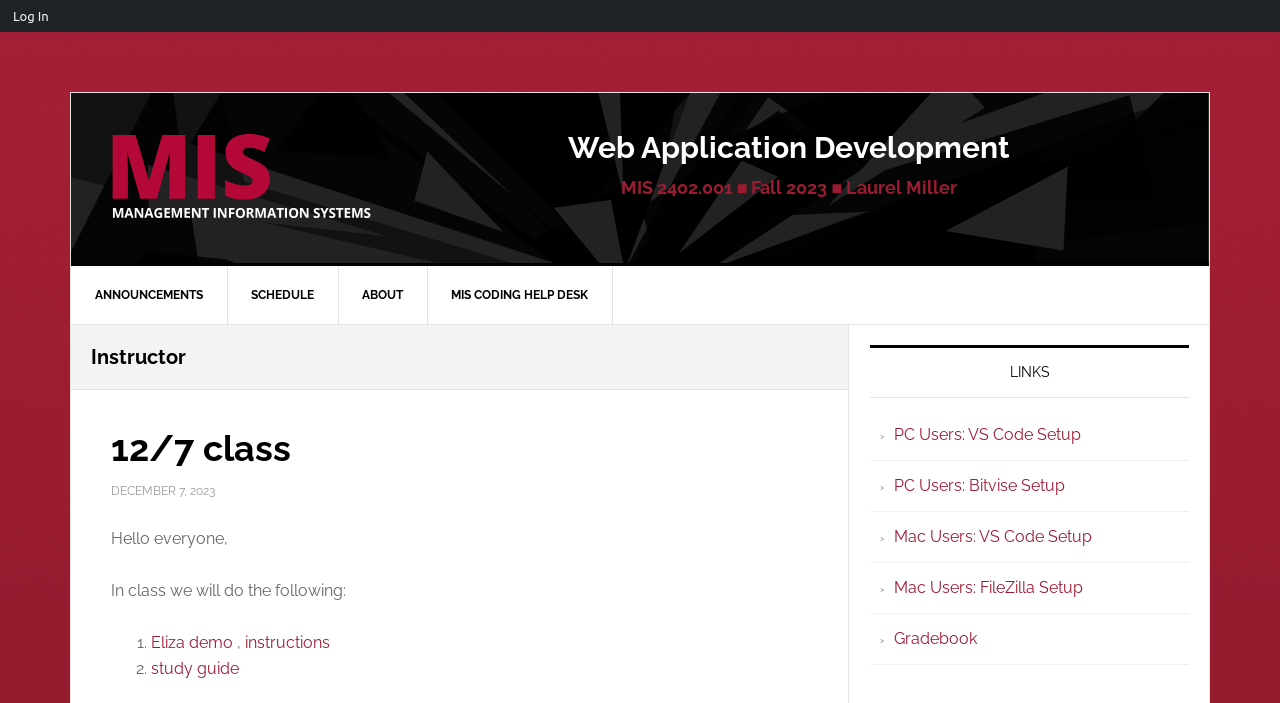Create an elaborate caption for the webpage.

This webpage is about Web Application Development, specifically a course page for MIS 2402.001 in the Fall 2023 semester taught by Laurel Miller at Temple University's Department of Management Information Systems.

At the top left corner, there are three "Skip to" links, allowing users to navigate to primary navigation, main content, or primary sidebar. Next to these links, there is a "Log In" link.

Below these links, there is a prominent heading "WEB APPLICATION DEVELOPMENT" followed by a smaller heading "Web Application Development" and another heading "MIS 2402.001 ■ Fall 2023 ■ Laurel Miller".

On the left side, there is a main navigation menu with links to "ANNOUNCEMENTS", "SCHEDULE", "ABOUT", and "MIS CODING HELP DESK". Below this menu, there is an "Instructor" section with a heading and a subheading "12/7 class". This section contains a link to "12/7 class" and a time indicator showing "DECEMBER 7, 2023". There are also some instructional texts, including "Hello everyone," and "In class we will do the following:", followed by a list of tasks, including links to "Eliza demo" and "instructions", and another link to "study guide".

On the right side, there is a primary sidebar with a heading "Primary Sidebar" and another heading "LINKS". Below these headings, there are several links to resources, including "PC Users: VS Code Setup", "PC Users: Bitvise Setup", "Mac Users: VS Code Setup", "Mac Users: FileZilla Setup", and "Gradebook".